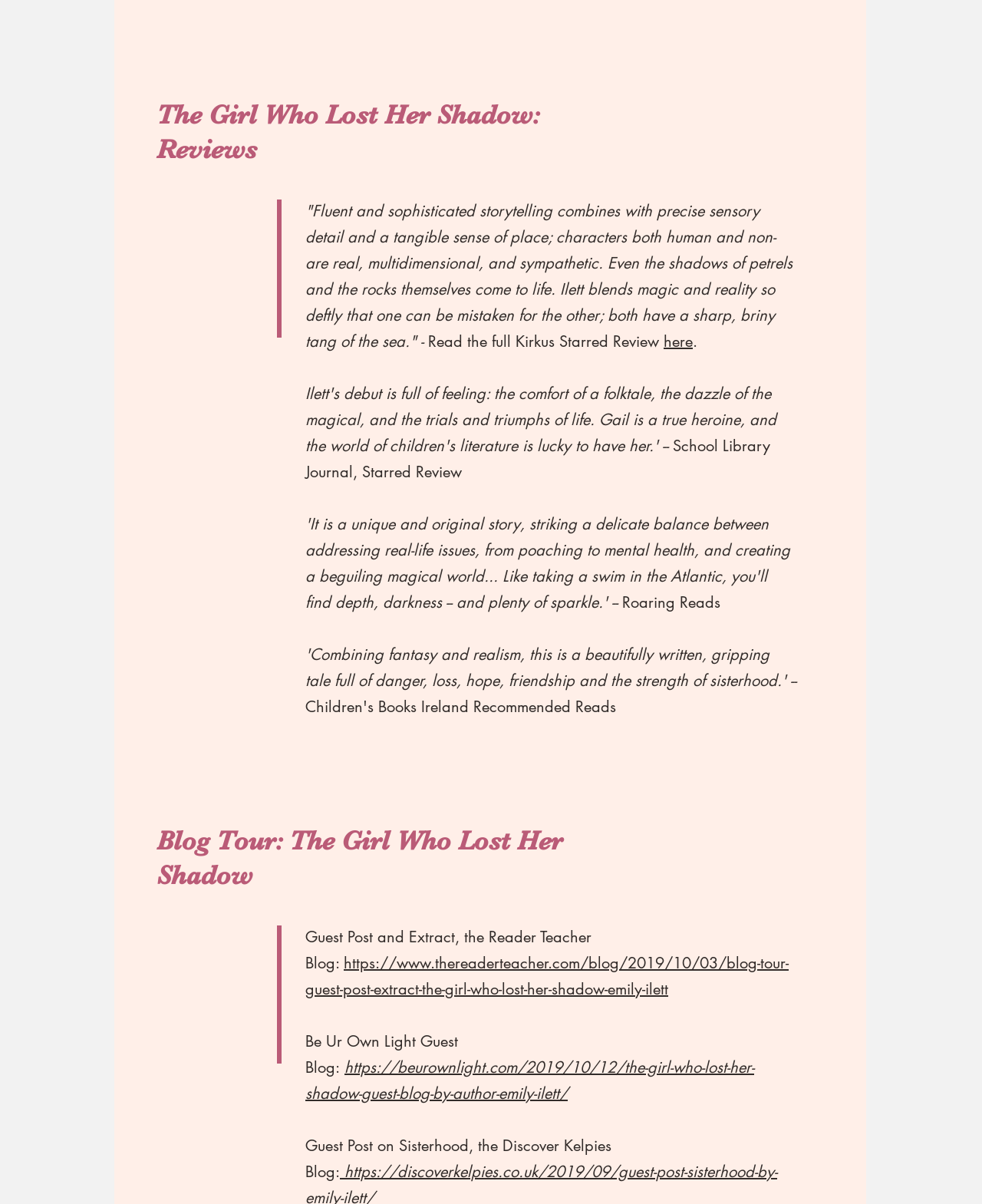Predict the bounding box of the UI element that fits this description: "https://beurownlight.com/2019/10/12/the-girl-who-lost-her-shadow-guest-blog-by-author-emily-ilett/".

[0.311, 0.878, 0.768, 0.917]